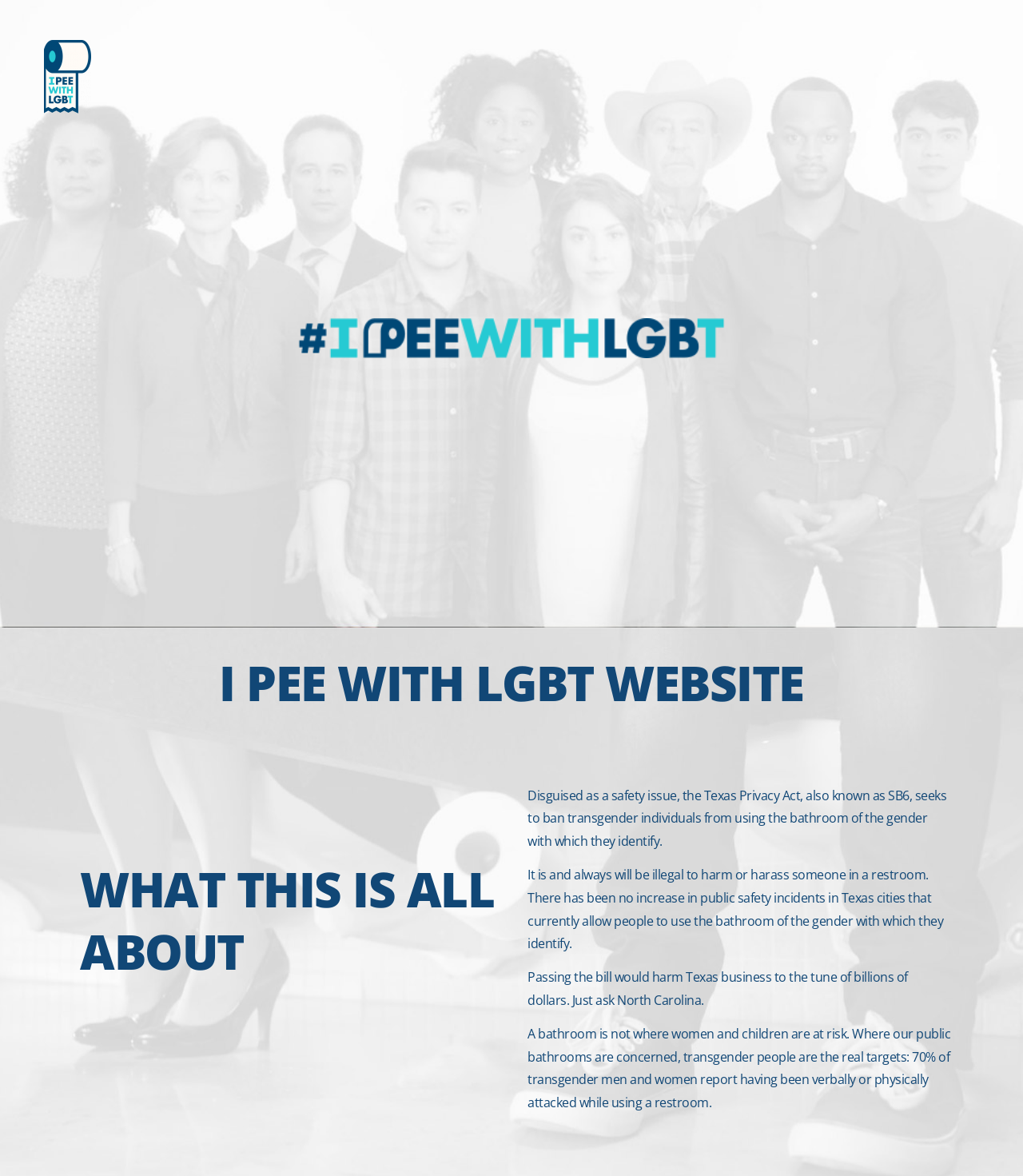Locate and generate the text content of the webpage's heading.

I PEE WITH LGBT WEBSITE